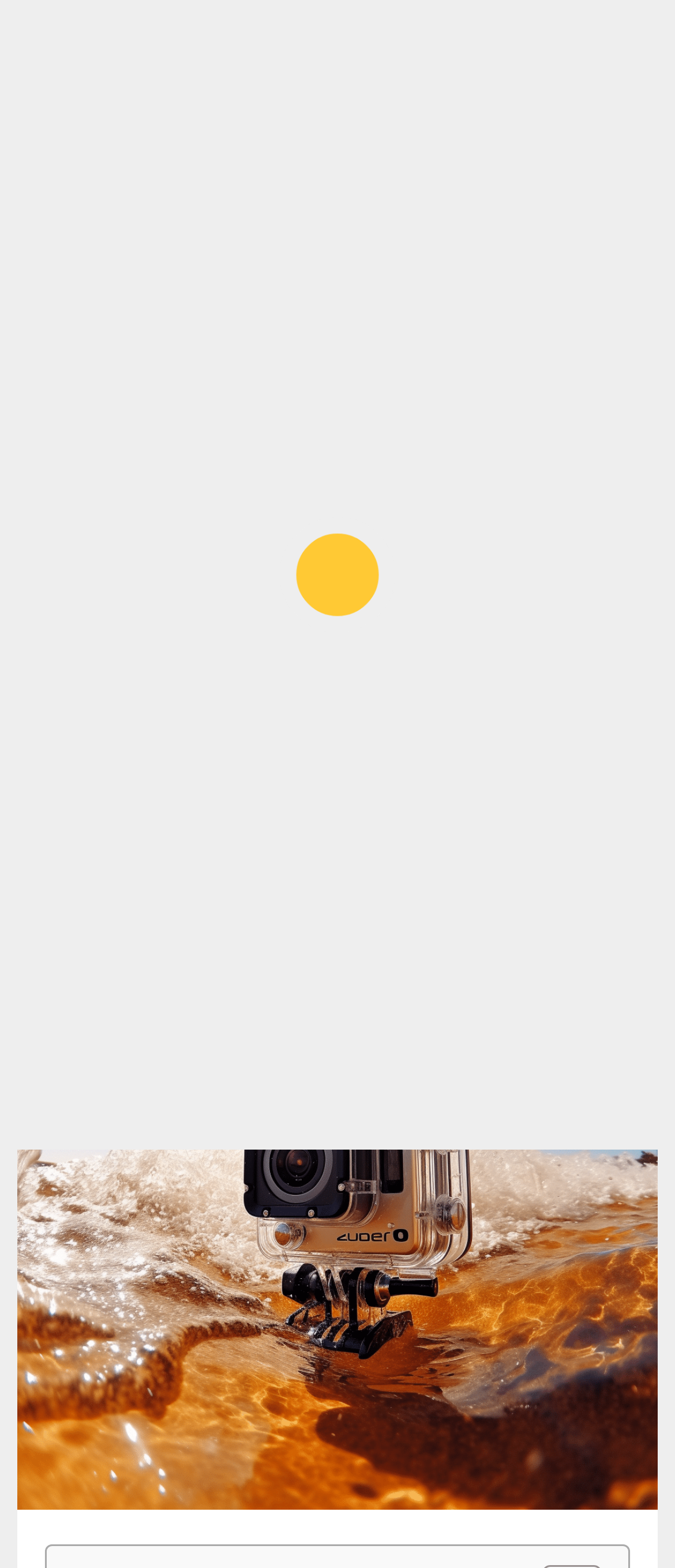Could you find the bounding box coordinates of the clickable area to complete this instruction: "go to home page"?

[0.077, 0.303, 0.164, 0.325]